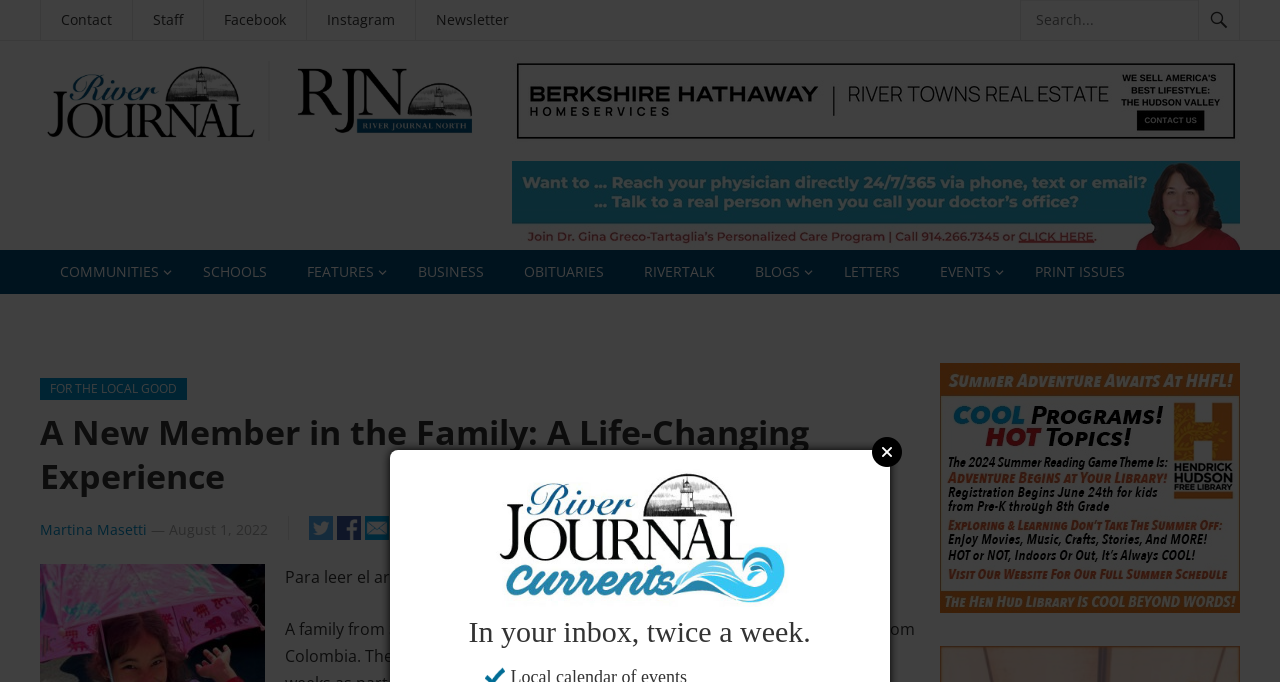Given the element description, predict the bounding box coordinates in the format (top-left x, top-left y, bottom-right x, bottom-right y), using floating point numbers between 0 and 1: Contact

[0.032, 0.0, 0.103, 0.059]